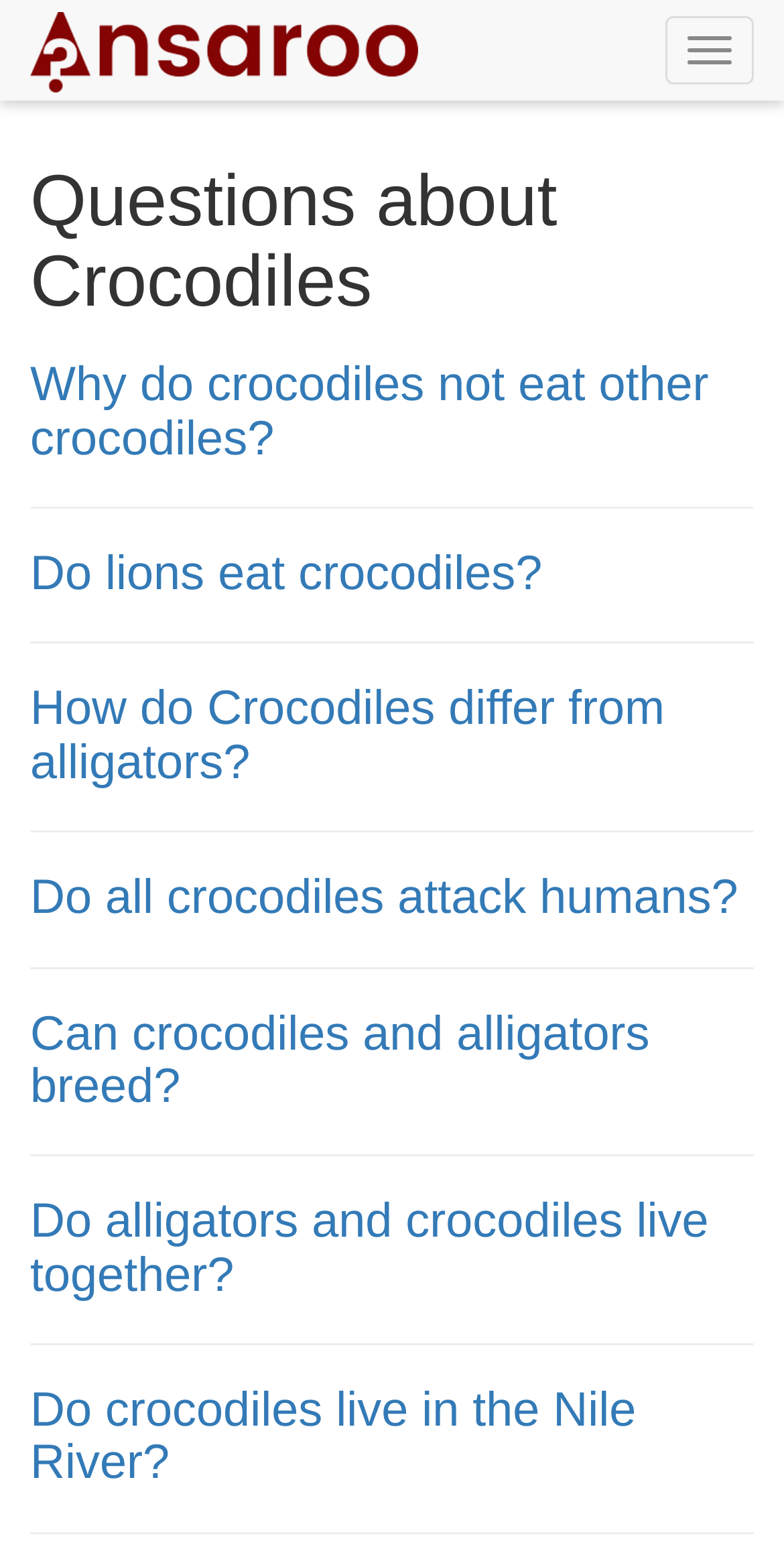Please identify the bounding box coordinates of the element that needs to be clicked to execute the following command: "Read about why crocodiles do not eat other crocodiles". Provide the bounding box using four float numbers between 0 and 1, formatted as [left, top, right, bottom].

[0.038, 0.231, 0.904, 0.3]